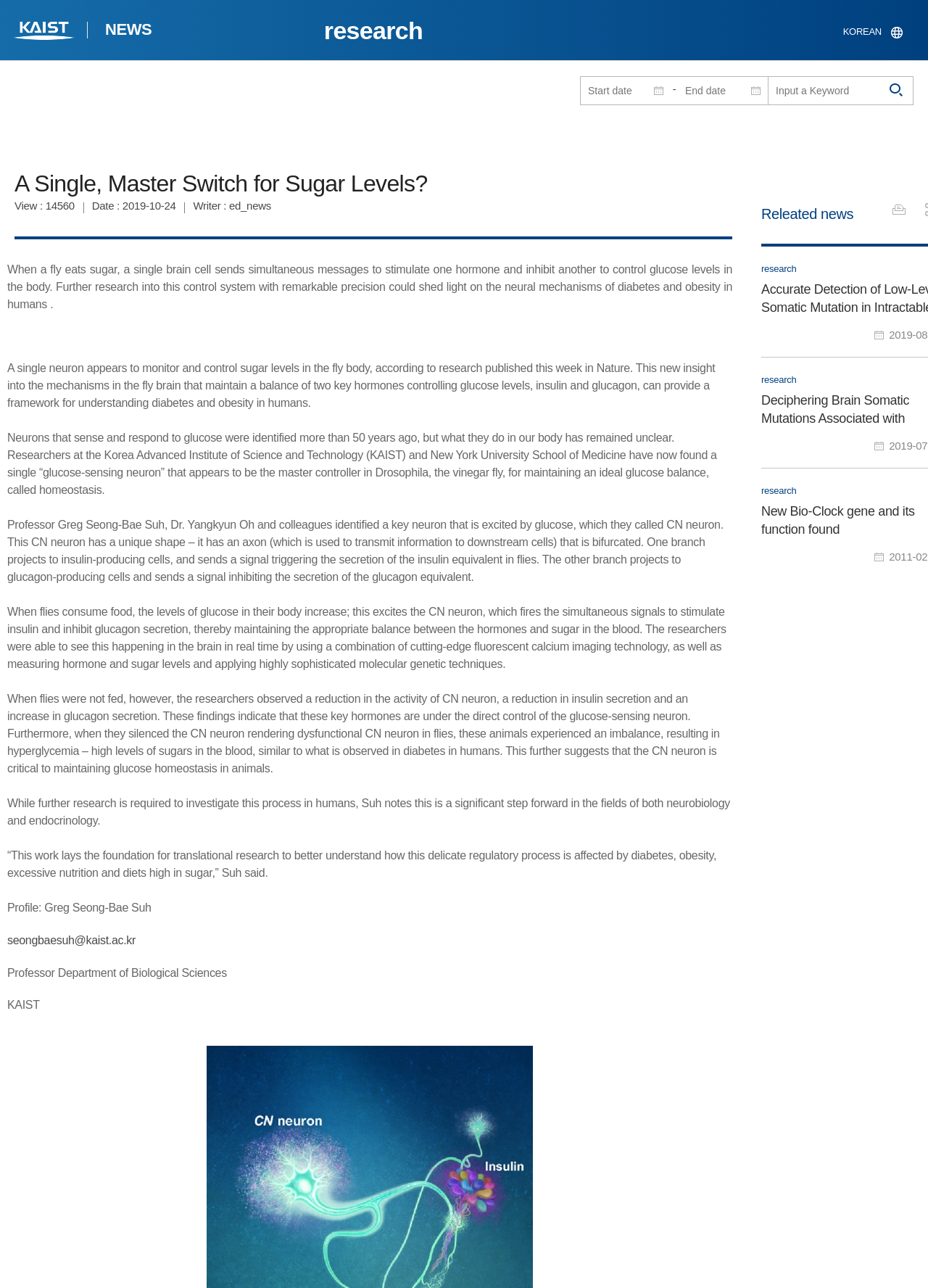What is the topic of the news article?
Provide an in-depth answer to the question, covering all aspects.

The topic of the news article can be inferred from the text, which discusses how a single brain cell sends simultaneous messages to stimulate one hormone and inhibit another to control glucose levels in the body.